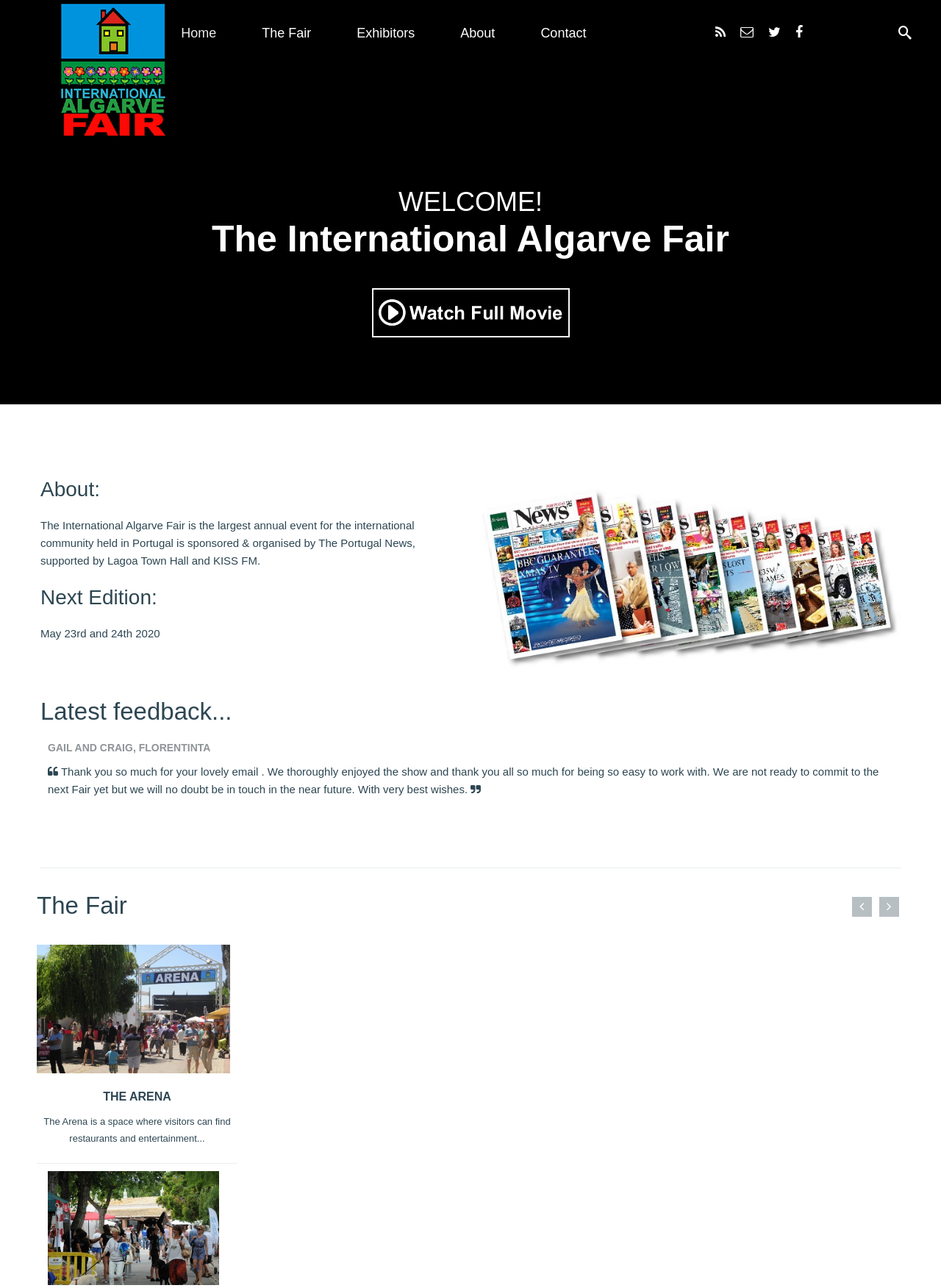What is the name of the event?
Please respond to the question with a detailed and informative answer.

I found the answer by looking at the StaticText element with the text 'The International Algarve Fair' which is a prominent heading on the webpage, indicating that it is the name of the event.